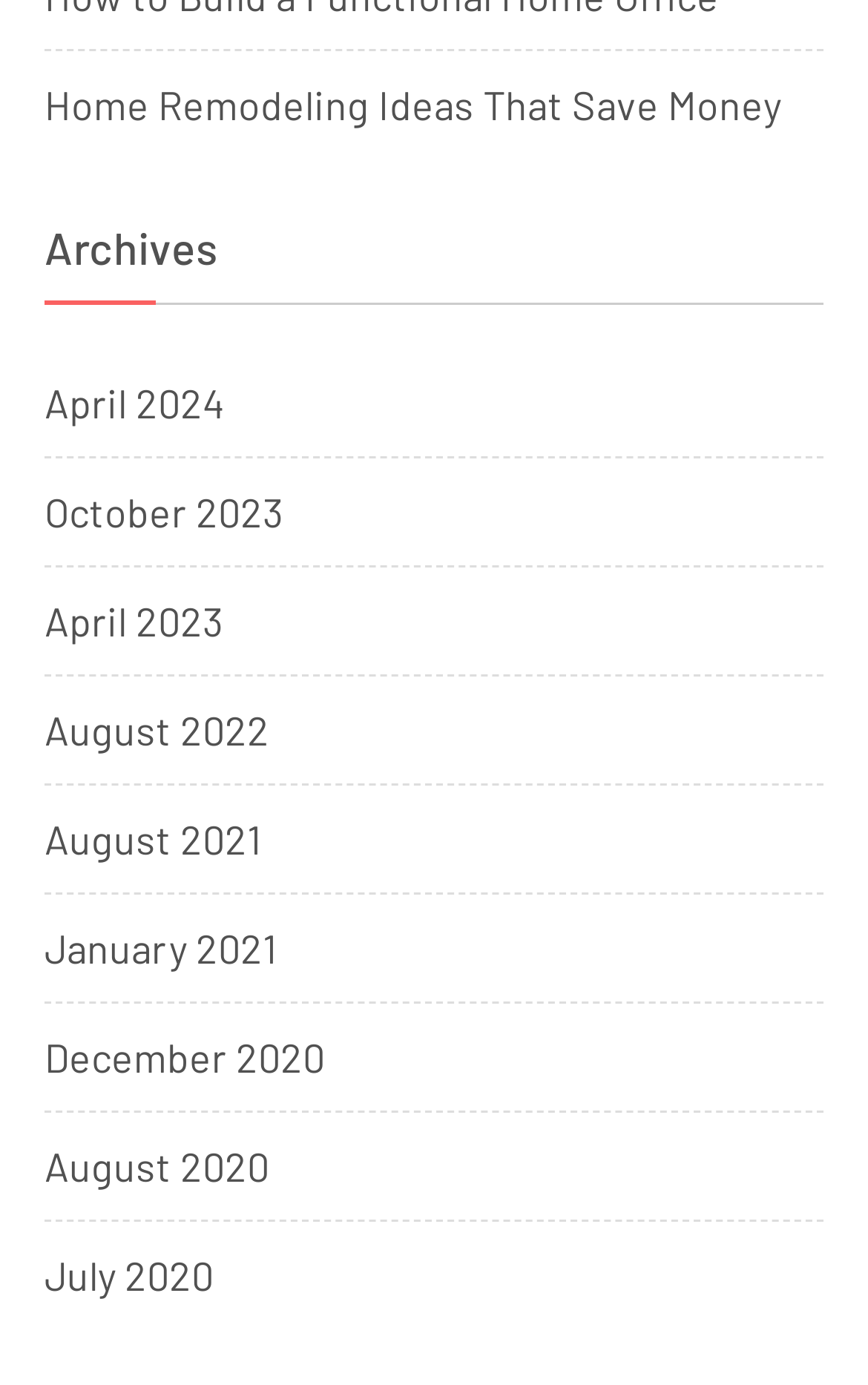What is the category of the archives?
Please provide a single word or phrase as your answer based on the screenshot.

Home Remodeling